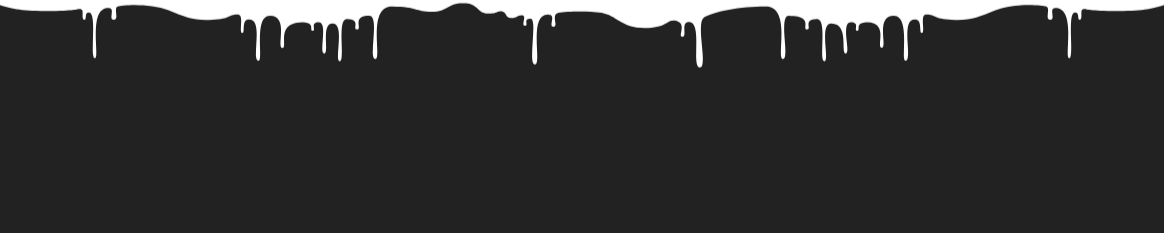Please reply to the following question using a single word or phrase: 
What does the design element evoke?

Fluidity and artistry